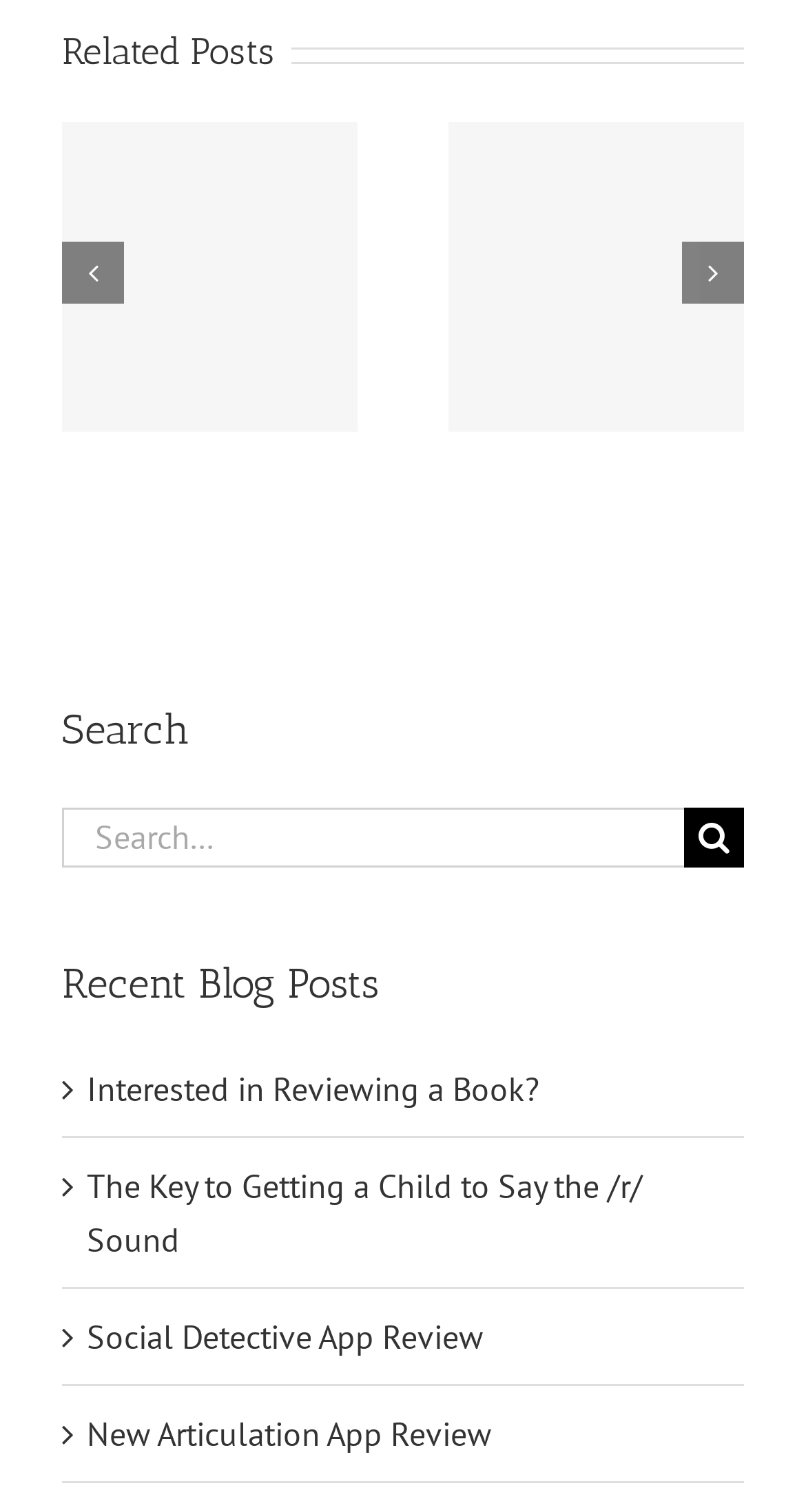Please specify the coordinates of the bounding box for the element that should be clicked to carry out this instruction: "View Social Detective App Review". The coordinates must be four float numbers between 0 and 1, formatted as [left, top, right, bottom].

[0.327, 0.109, 0.419, 0.158]